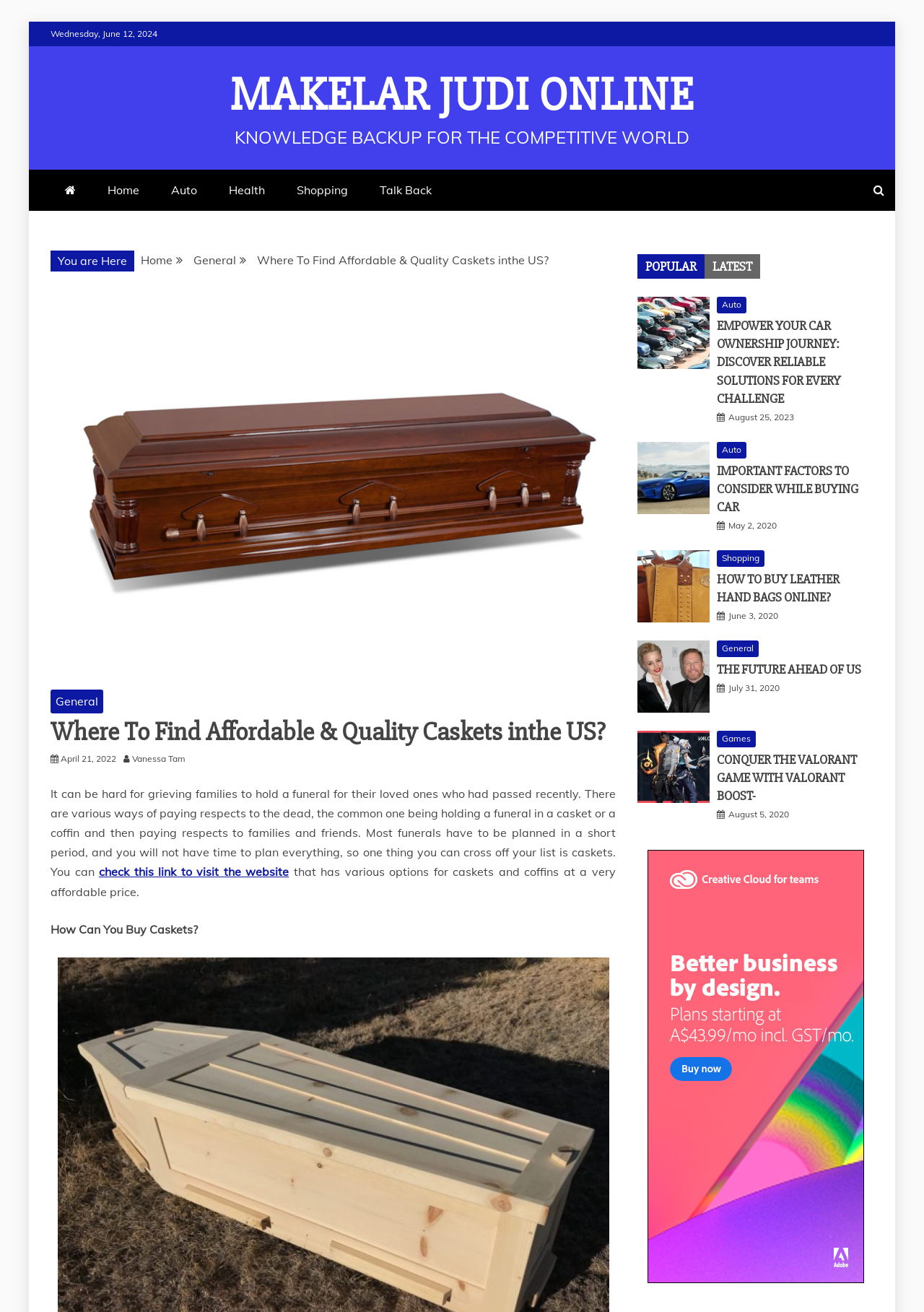Could you provide the bounding box coordinates for the portion of the screen to click to complete this instruction: "go to home page"?

None